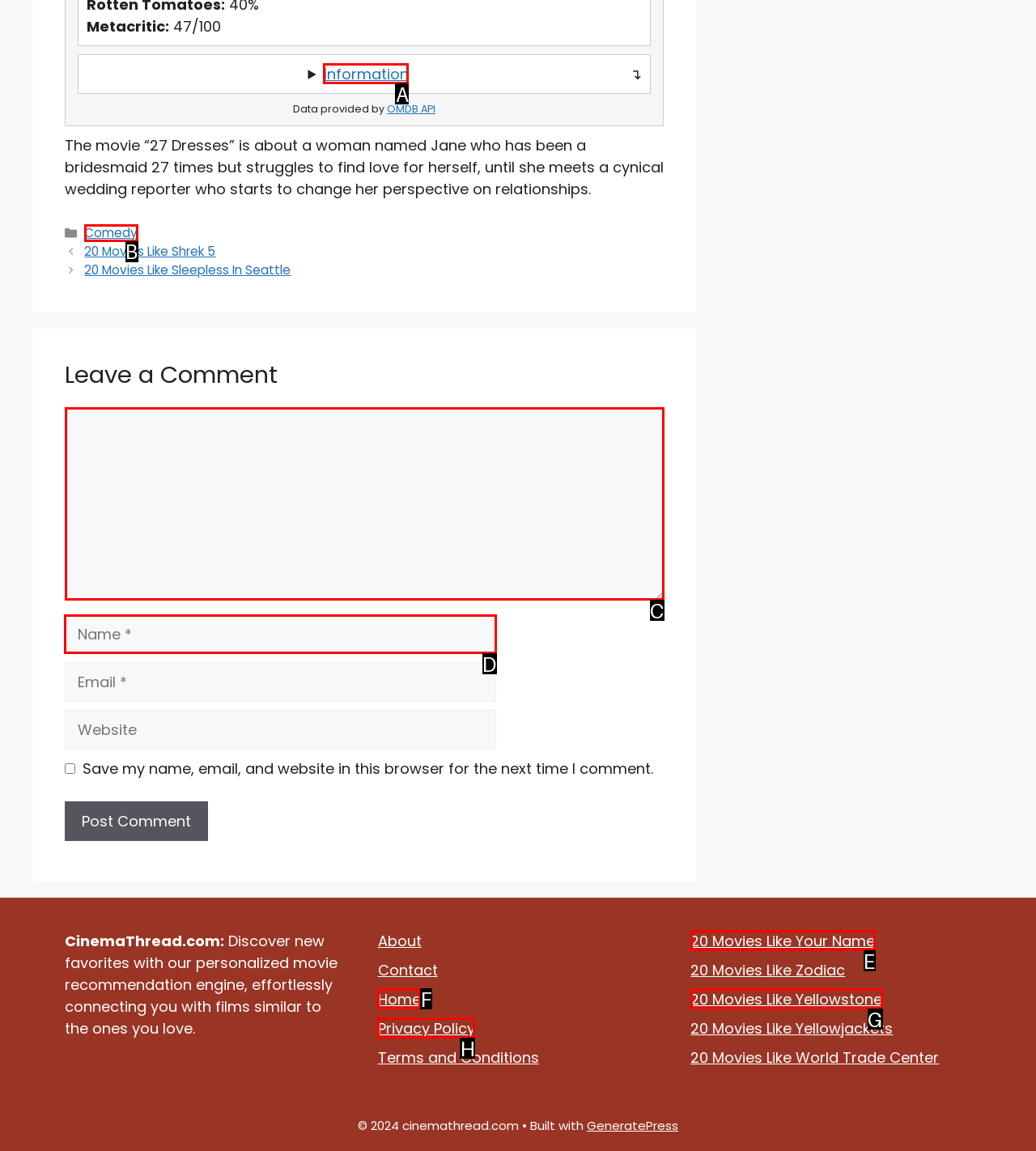Select the proper HTML element to perform the given task: Enter your name in the 'Name' field Answer with the corresponding letter from the provided choices.

D